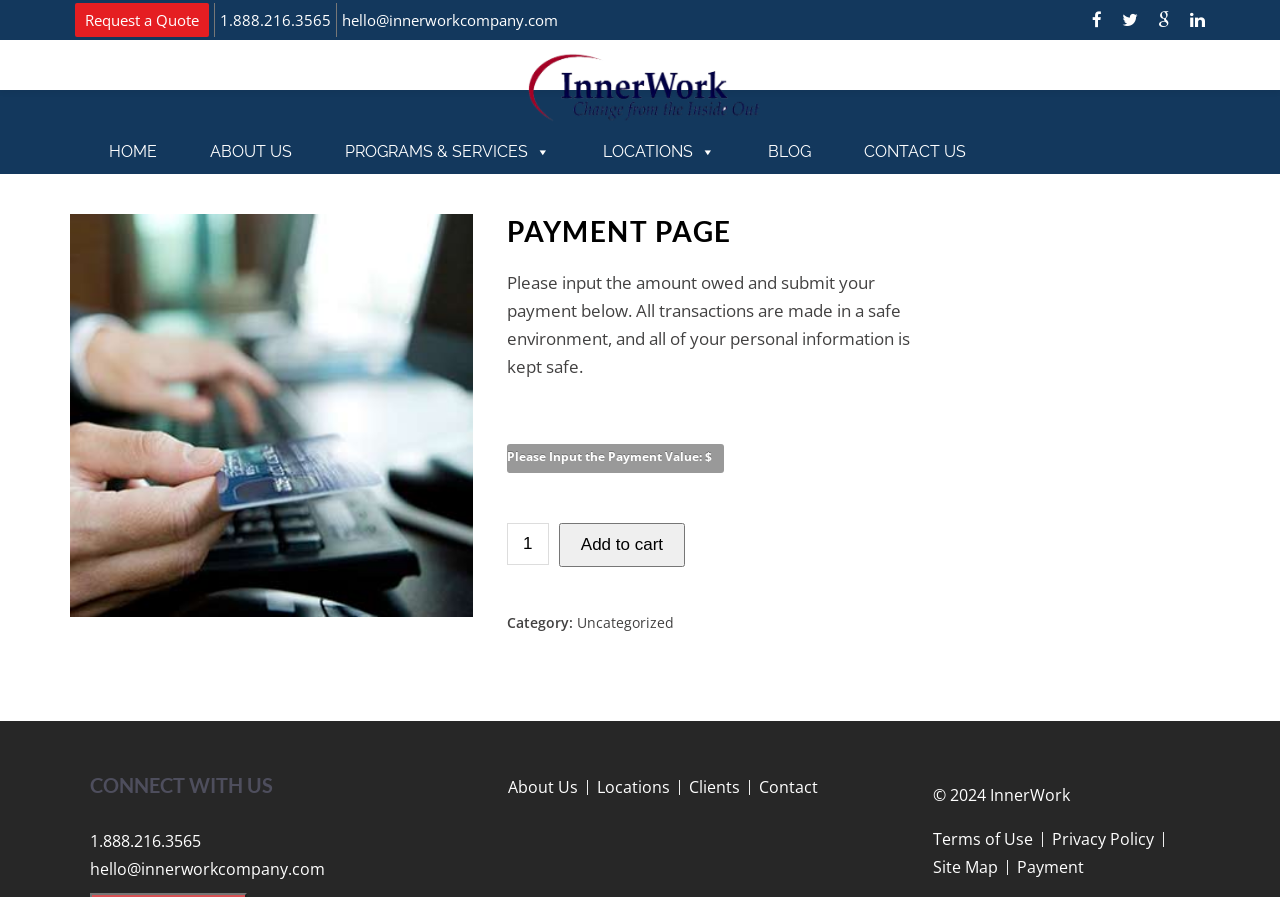Find the bounding box of the UI element described as: "About Us". The bounding box coordinates should be given as four float values between 0 and 1, i.e., [left, top, right, bottom].

[0.397, 0.869, 0.452, 0.886]